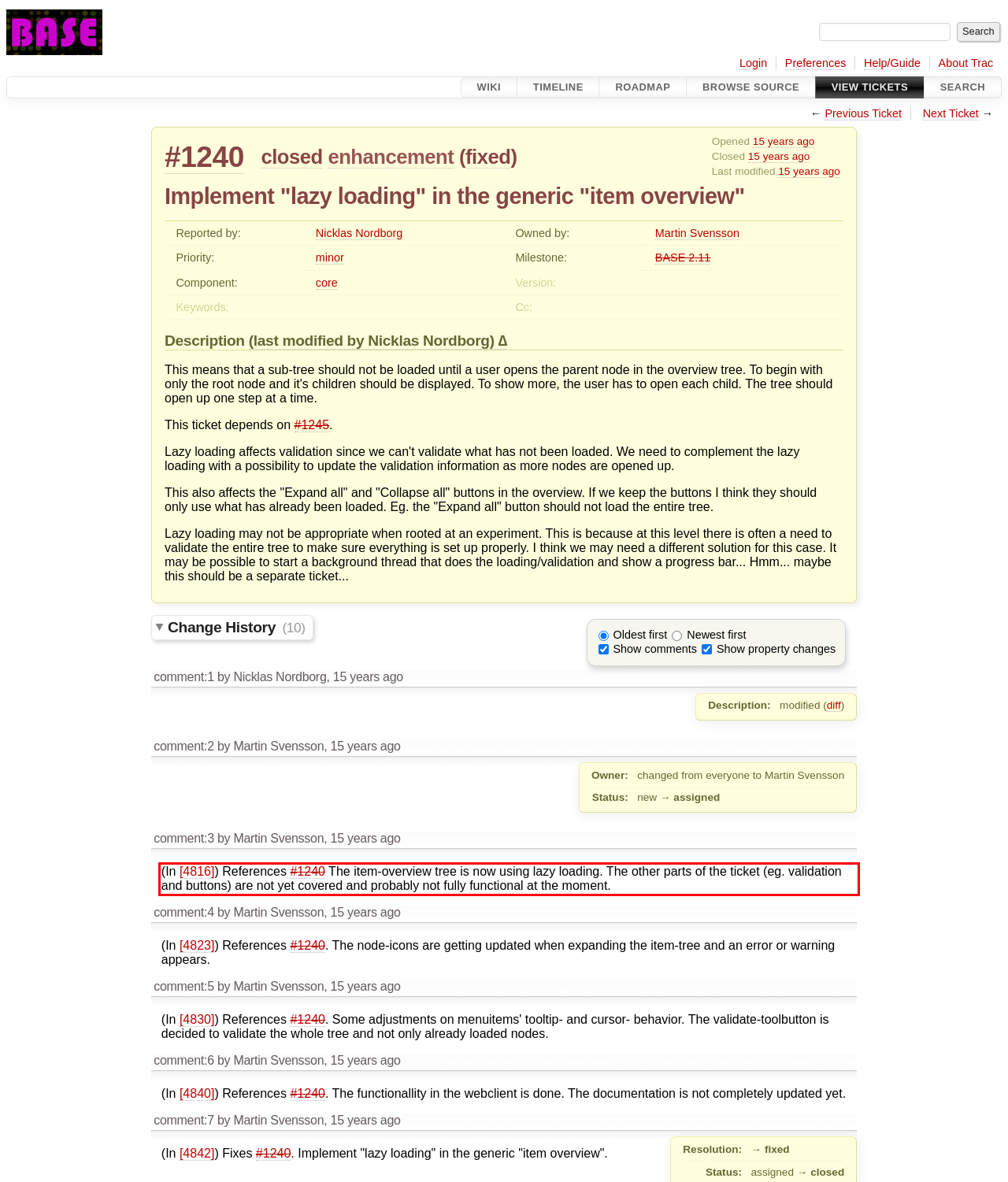Please identify and extract the text content from the UI element encased in a red bounding box on the provided webpage screenshot.

(In [4816]) References #1240 The item-overview tree is now using lazy loading. The other parts of the ticket (eg. validation and buttons) are not yet covered and probably not fully functional at the moment.